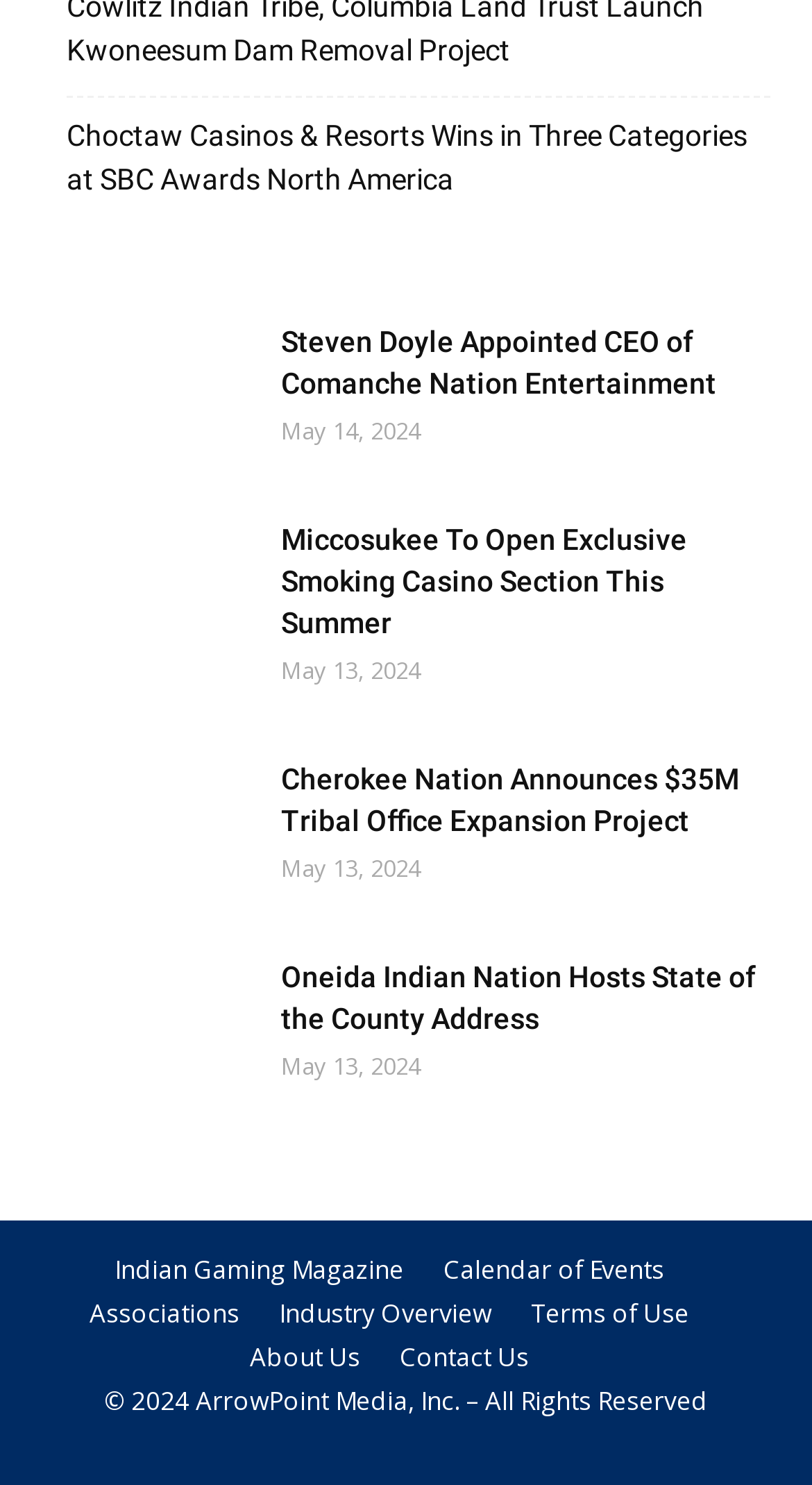How many links are in the footer section?
Could you answer the question with a detailed and thorough explanation?

I looked at the links at the bottom of the page, which are typically considered the footer section, and counted seven links: 'Indian Gaming Magazine', 'Calendar of Events', 'Associations', 'Industry Overview', 'Terms of Use', 'About Us', and 'Contact Us'.